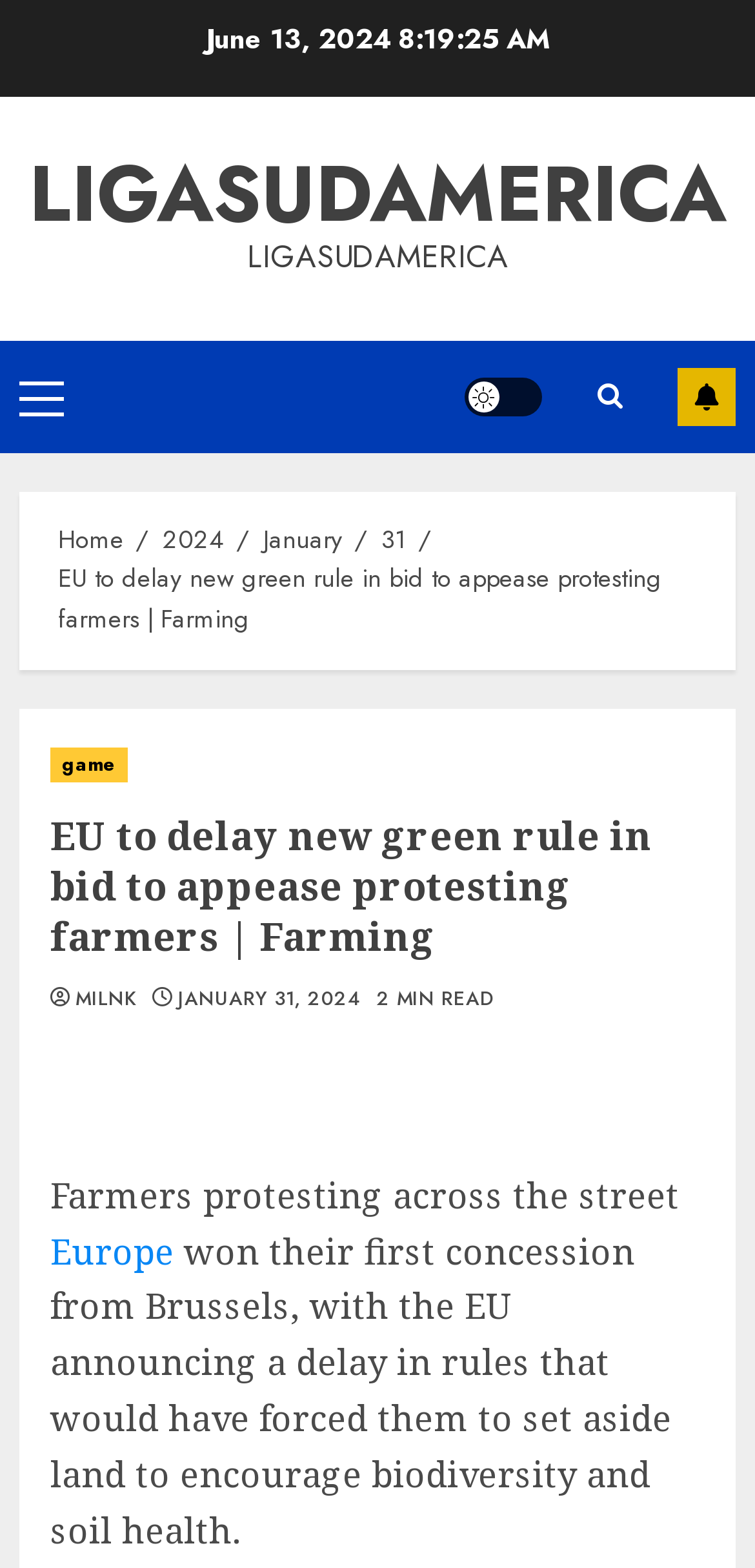Answer the following query with a single word or phrase:
What is the purpose of the 'Light/Dark Button'?

To switch between light and dark modes